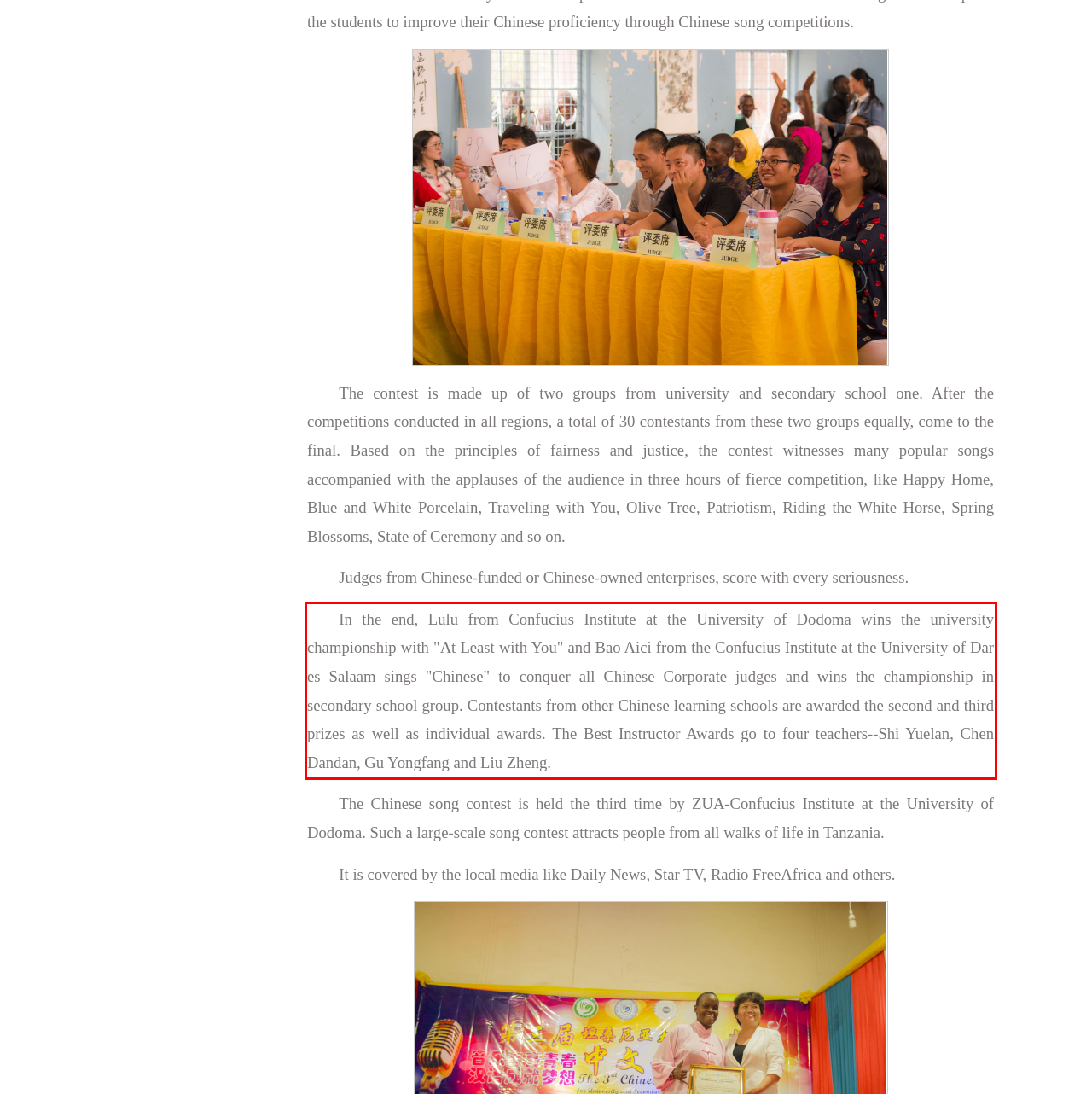Identify the text inside the red bounding box on the provided webpage screenshot by performing OCR.

In the end, Lulu from Confucius Institute at the University of Dodoma wins the university championship with "At Least with You" and Bao Aici from the Confucius Institute at the University of Dar es Salaam sings "Chinese" to conquer all Chinese Corporate judges and wins the championship in secondary school group. Contestants from other Chinese learning schools are awarded the second and third prizes as well as individual awards. The Best Instructor Awards go to four teachers--Shi Yuelan, Chen Dandan, Gu Yongfang and Liu Zheng.